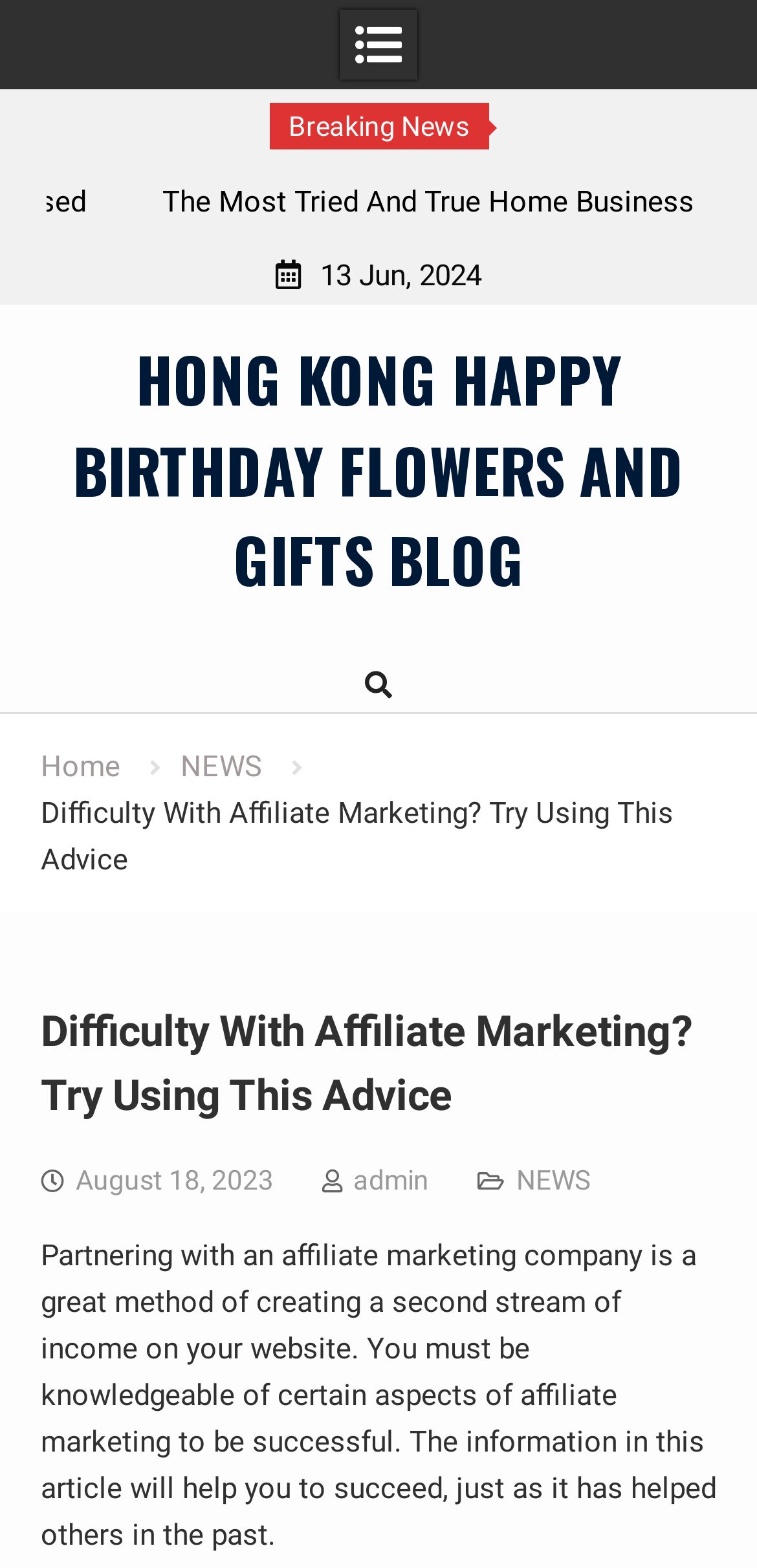Given the element description, predict the bounding box coordinates in the format (top-left x, top-left y, bottom-right x, bottom-right y), using floating point numbers between 0 and 1: August 18, 2023August 18, 2023

[0.1, 0.742, 0.361, 0.762]